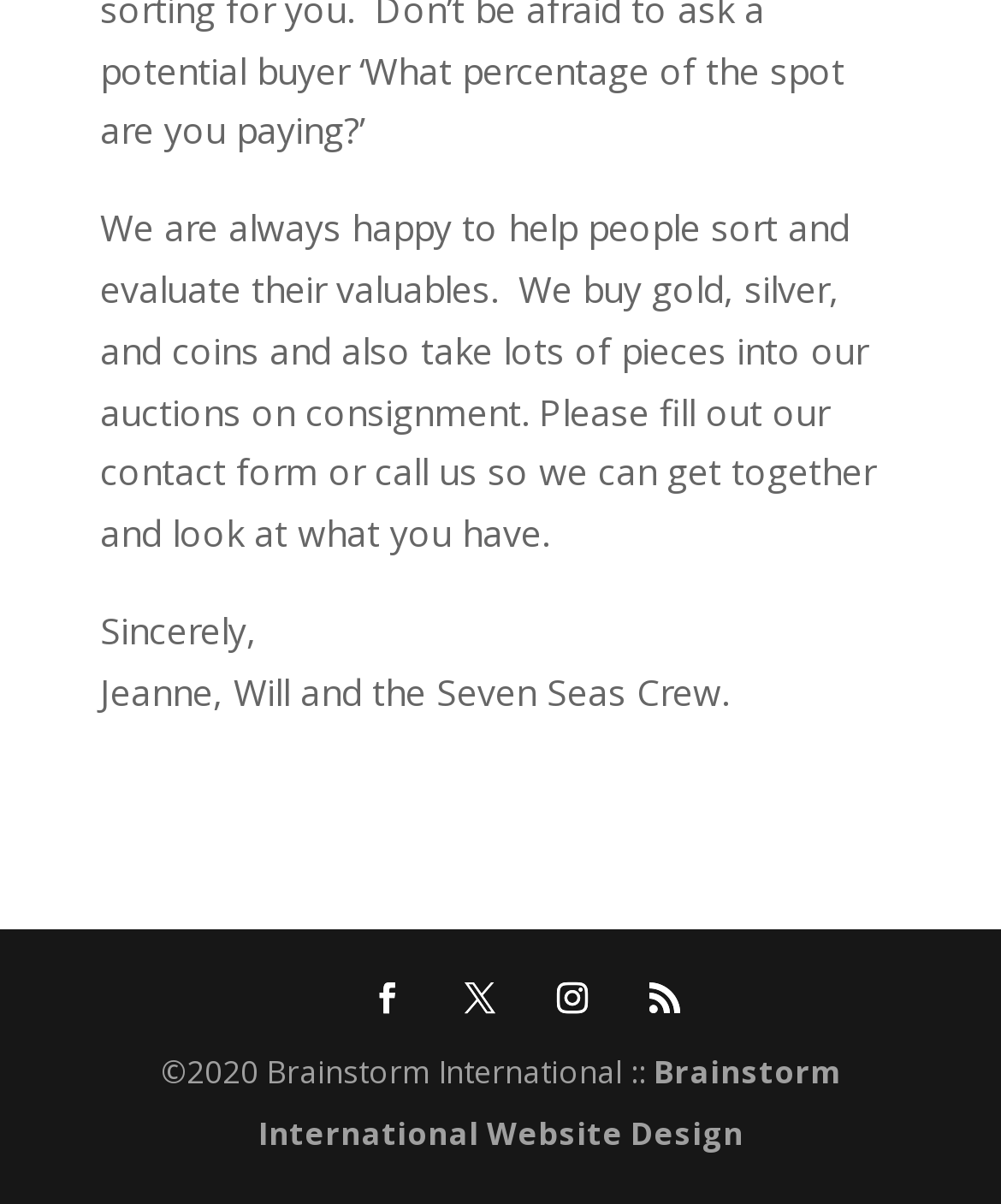Use a single word or phrase to answer this question: 
What is the main purpose of this website?

Buy and sell valuables